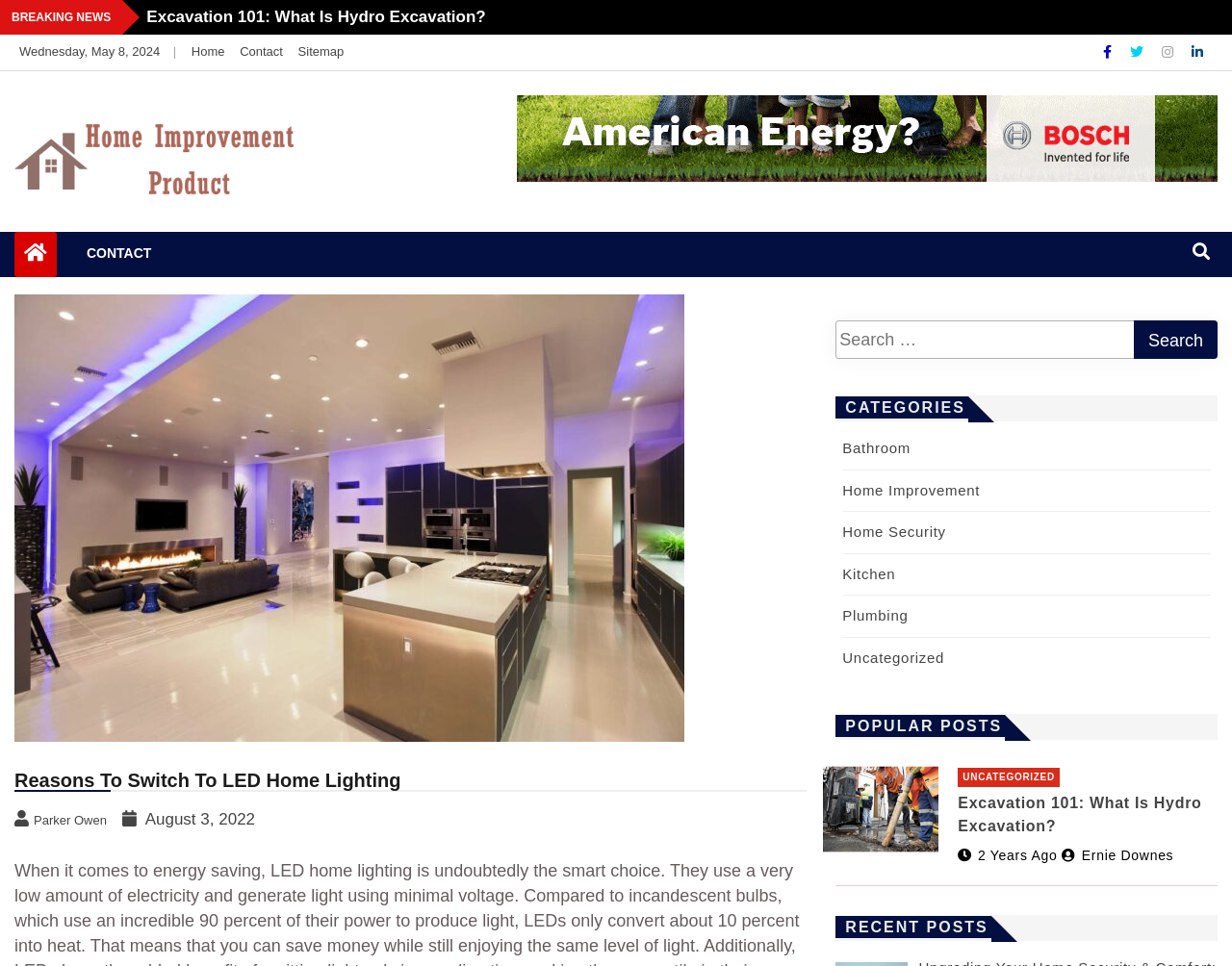Please provide a comprehensive response to the question below by analyzing the image: 
How many social media links are there?

I counted the social media links at the top right corner of the webpage and found four links: Facebook, Twitter, Instagram, and Linkdin.